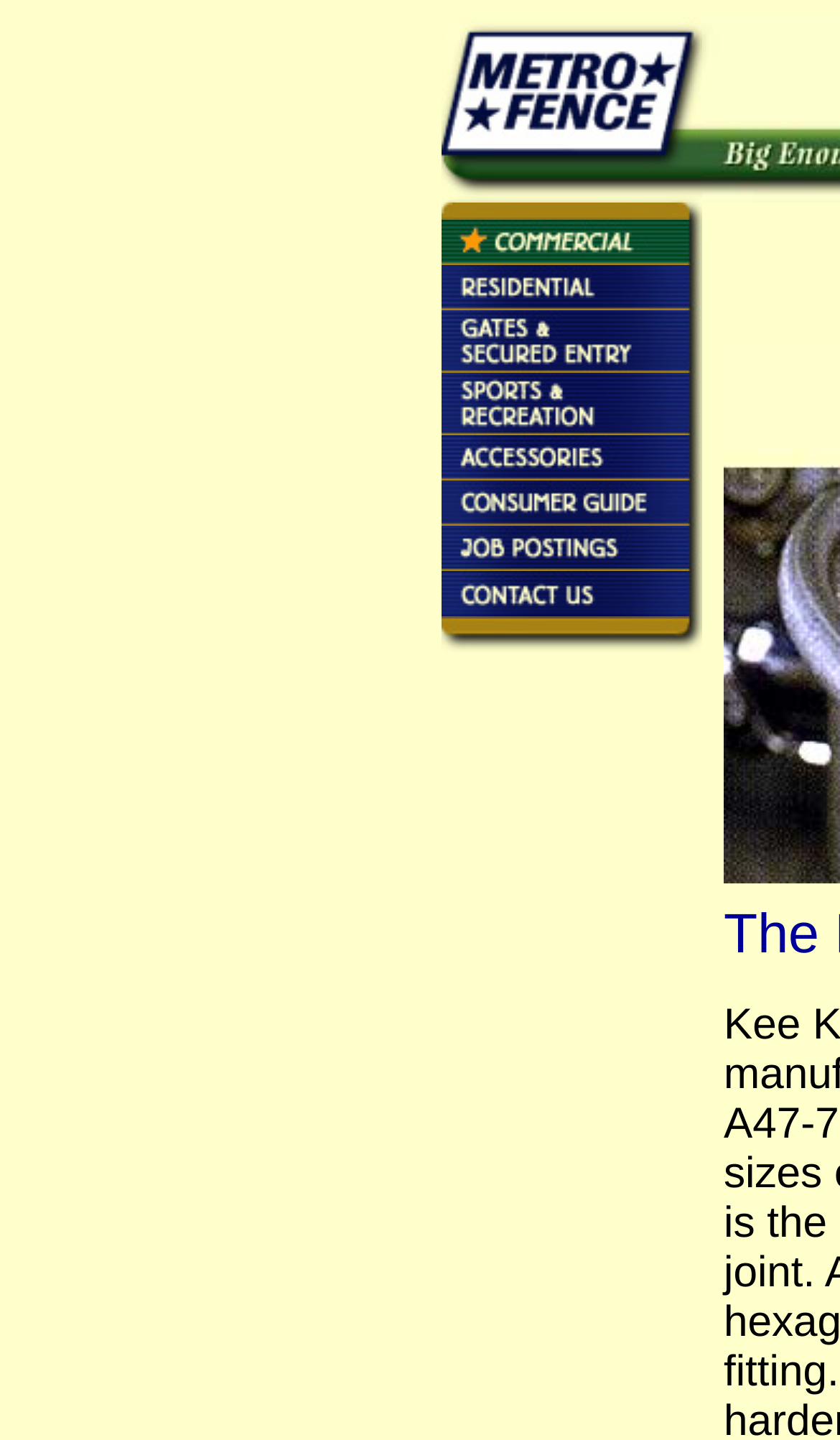Give a one-word or short phrase answer to this question: 
How many products are displayed on this webpage?

At least 10